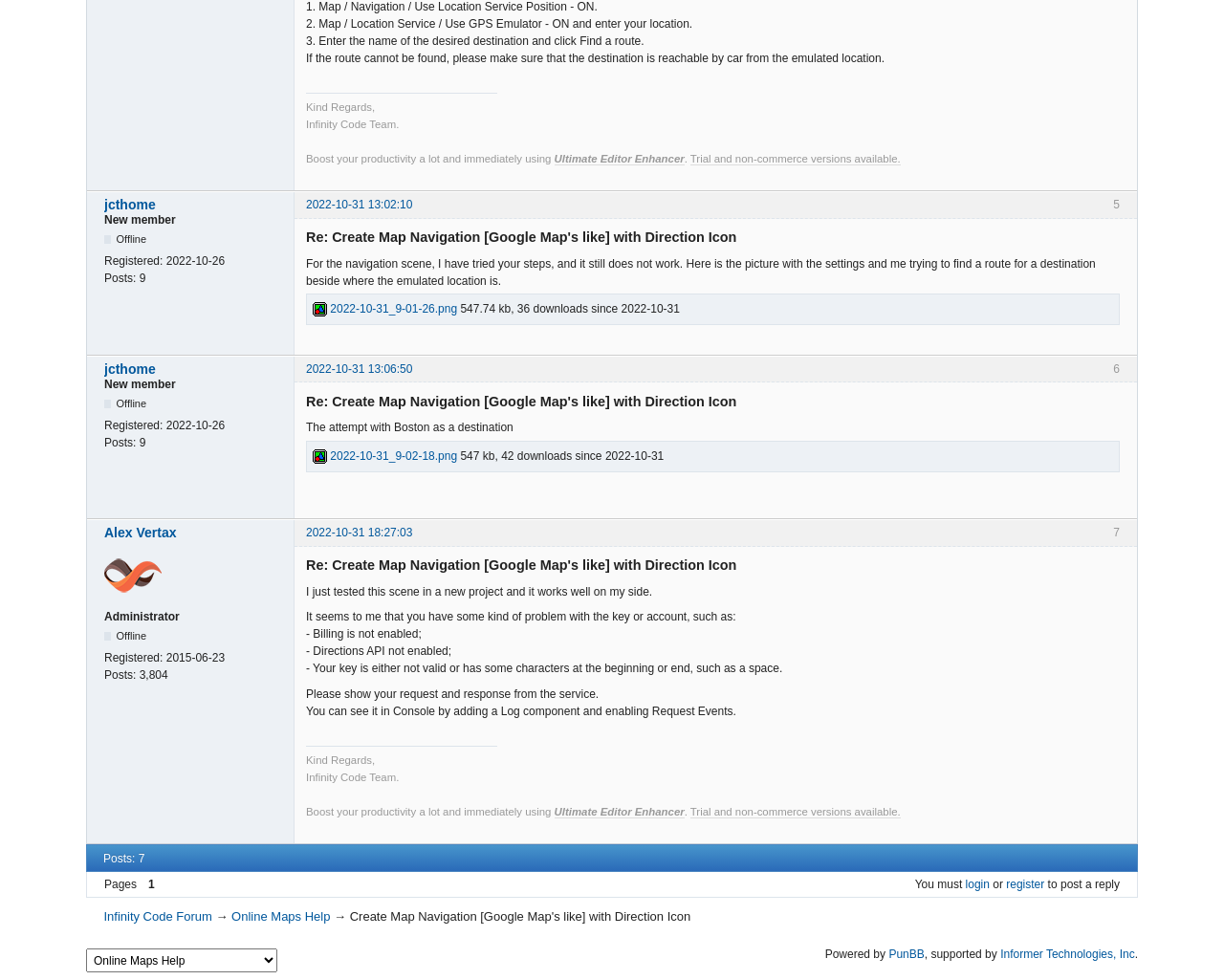Using the description "Ultimate Editor Enhancer", locate and provide the bounding box of the UI element.

[0.453, 0.156, 0.559, 0.169]